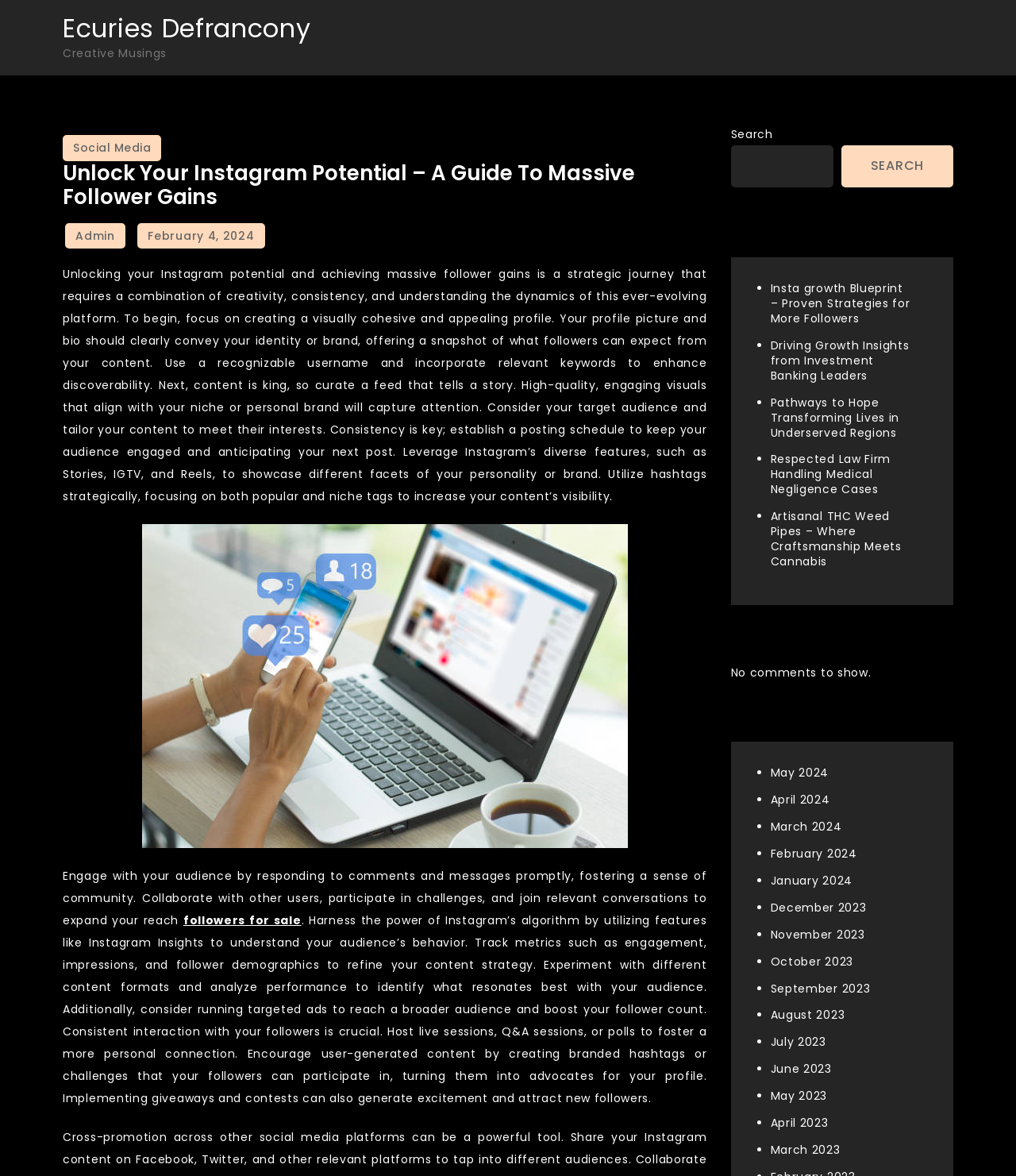Please find the bounding box coordinates for the clickable element needed to perform this instruction: "View the 'Archives' section".

[0.719, 0.598, 0.938, 0.617]